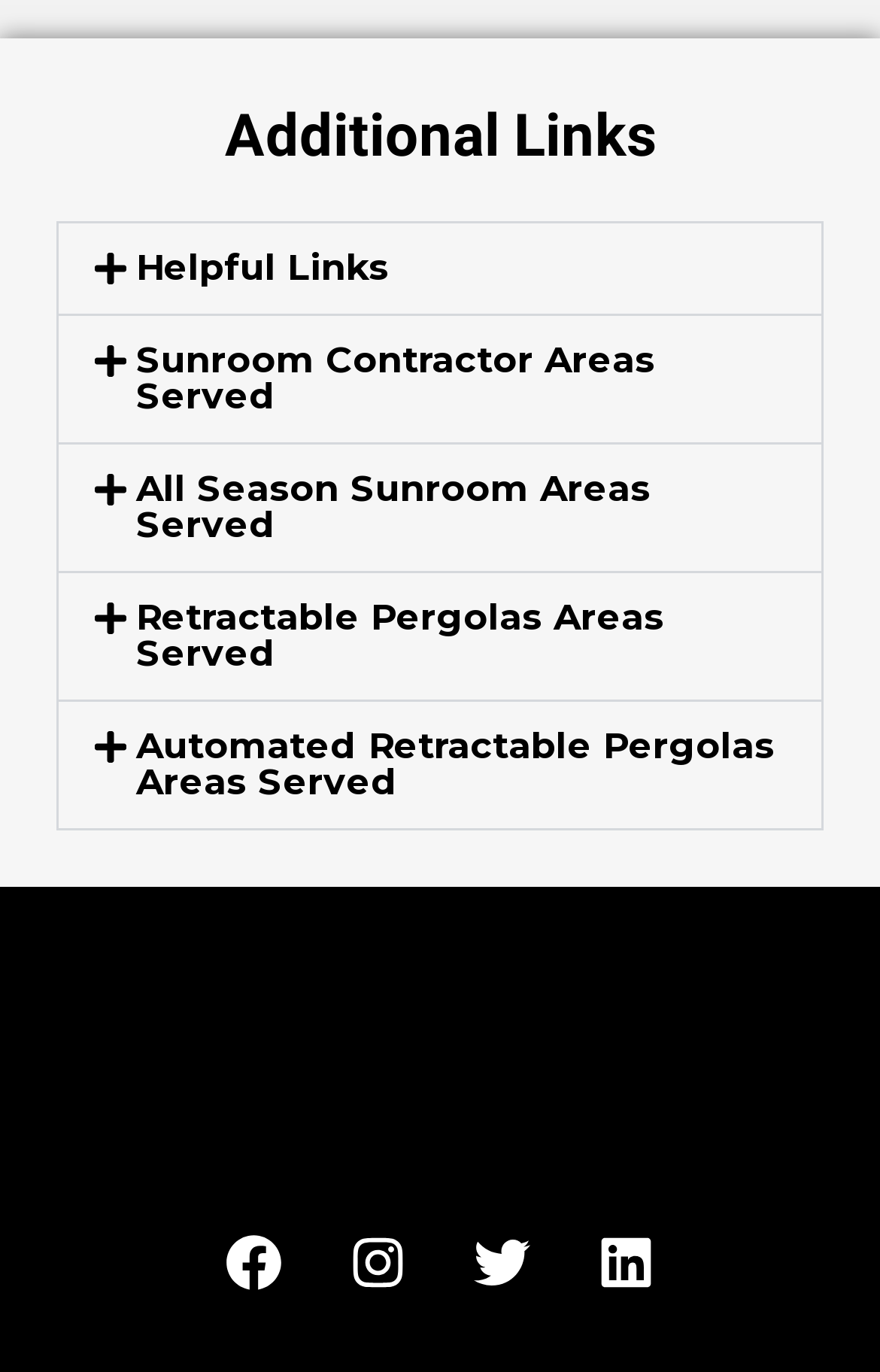Provide the bounding box coordinates for the UI element that is described as: "name="name" placeholder="Your full name"".

None